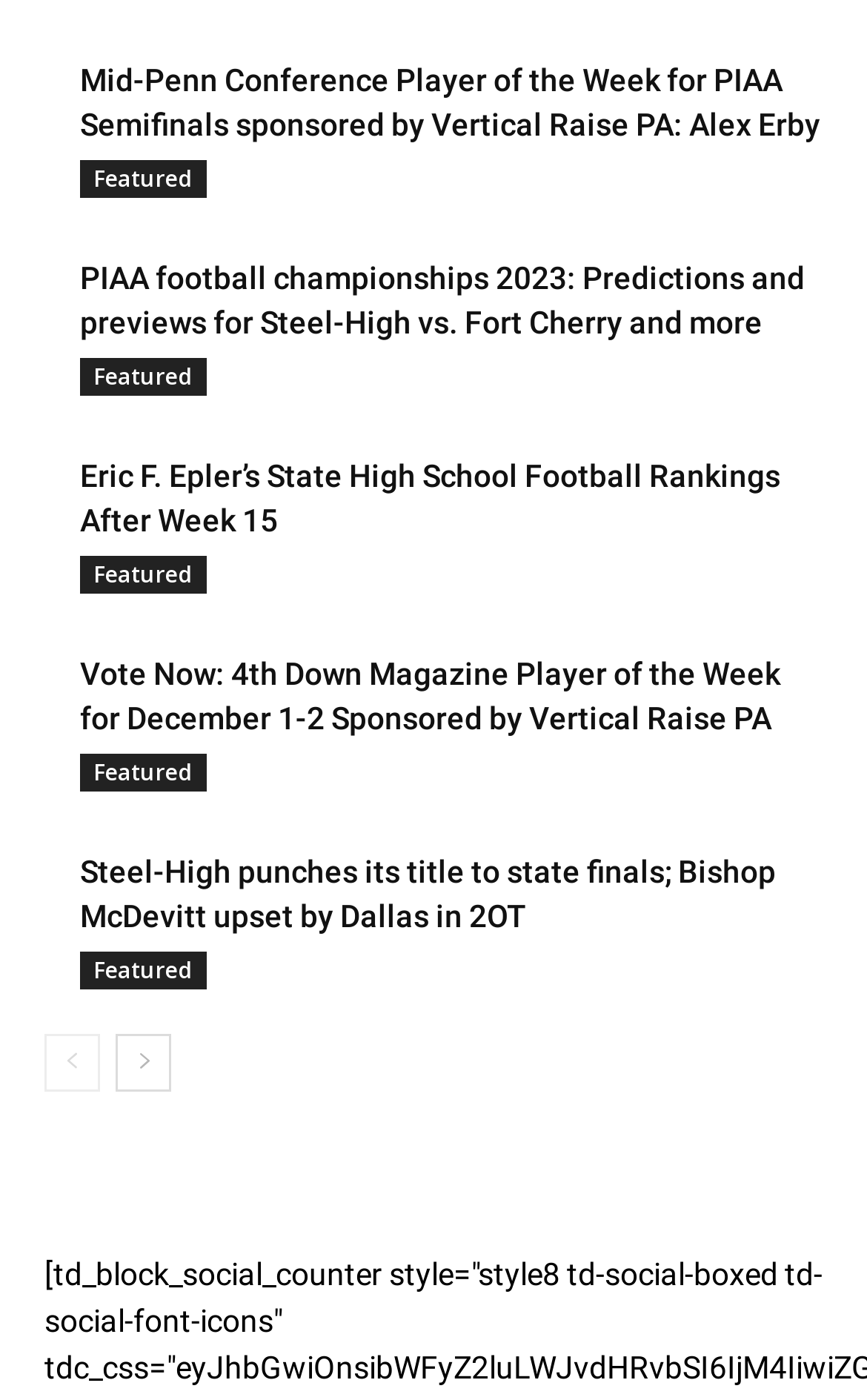Identify the bounding box coordinates of the clickable region necessary to fulfill the following instruction: "View Mid-Penn Conference Player of the Week article". The bounding box coordinates should be four float numbers between 0 and 1, i.e., [left, top, right, bottom].

[0.092, 0.045, 0.946, 0.102]